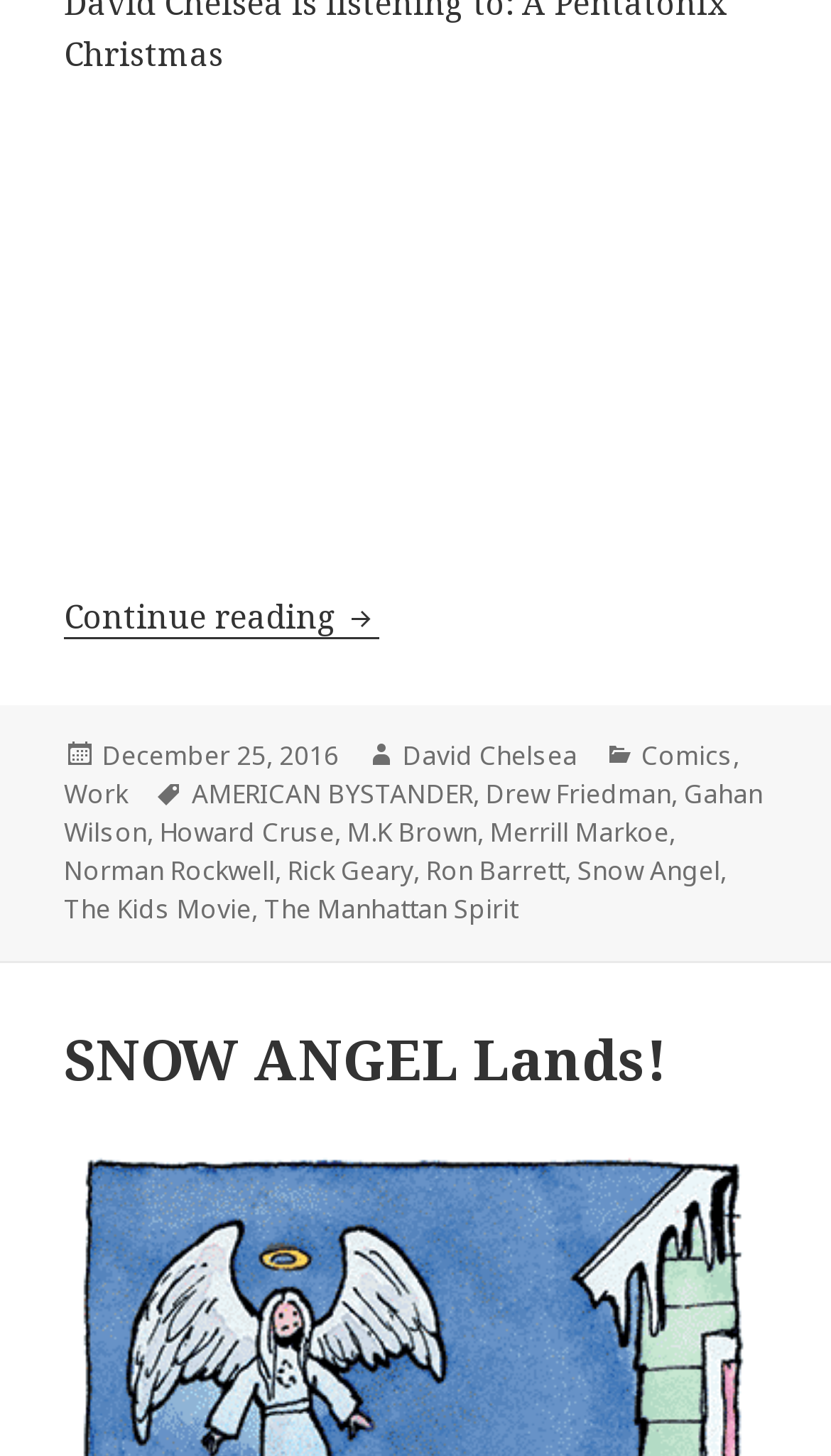What categories does the latest article belong to?
Look at the image and respond with a one-word or short phrase answer.

Comics, Work